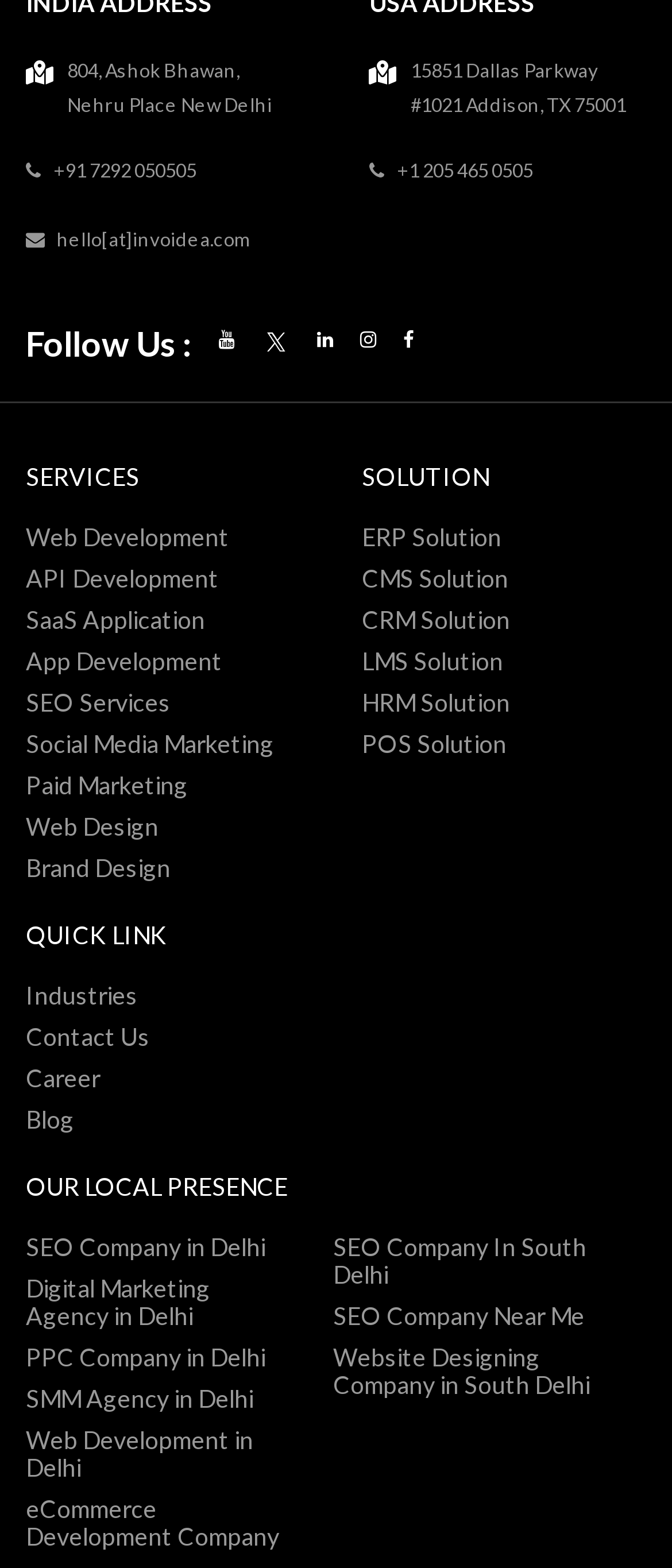Please determine the bounding box coordinates of the element's region to click for the following instruction: "Learn more about ERP Solution".

[0.538, 0.334, 0.962, 0.352]